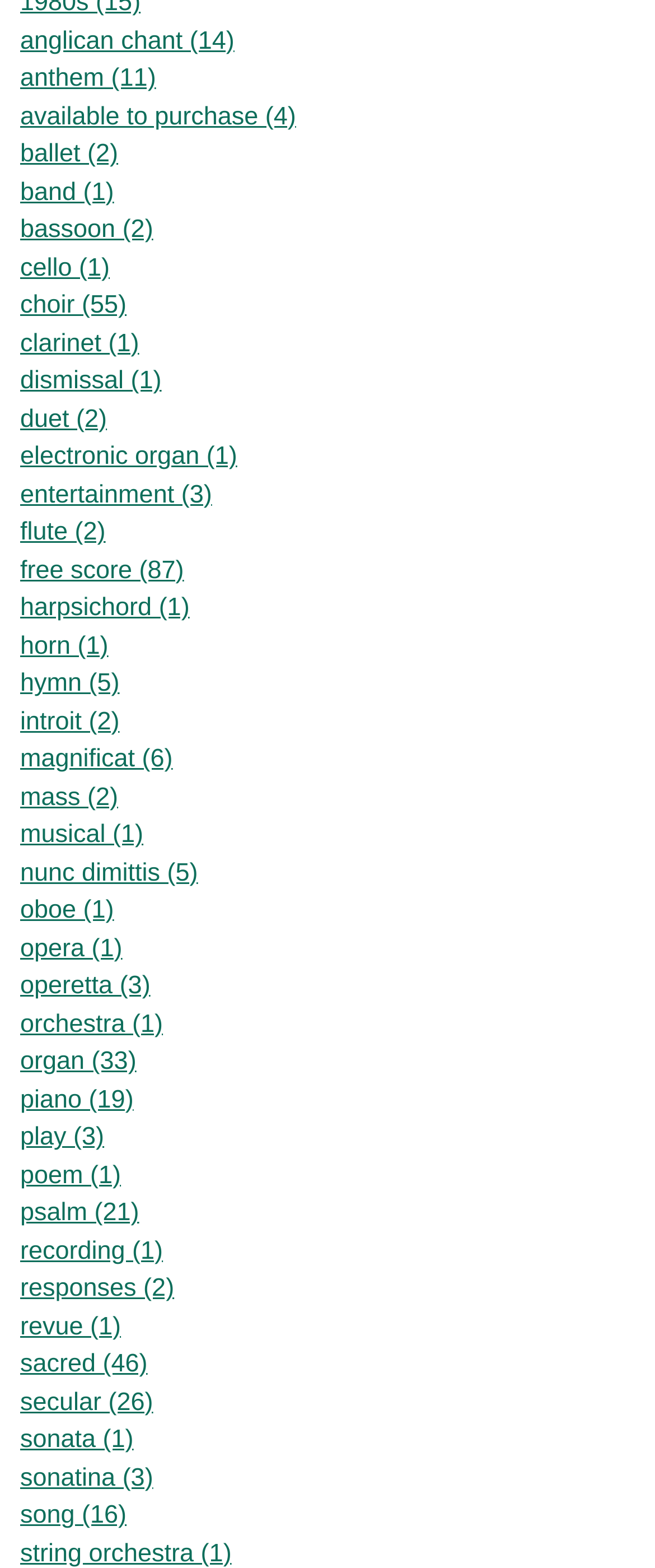Find the bounding box coordinates for the area that must be clicked to perform this action: "listen to piano music".

[0.031, 0.692, 0.204, 0.71]